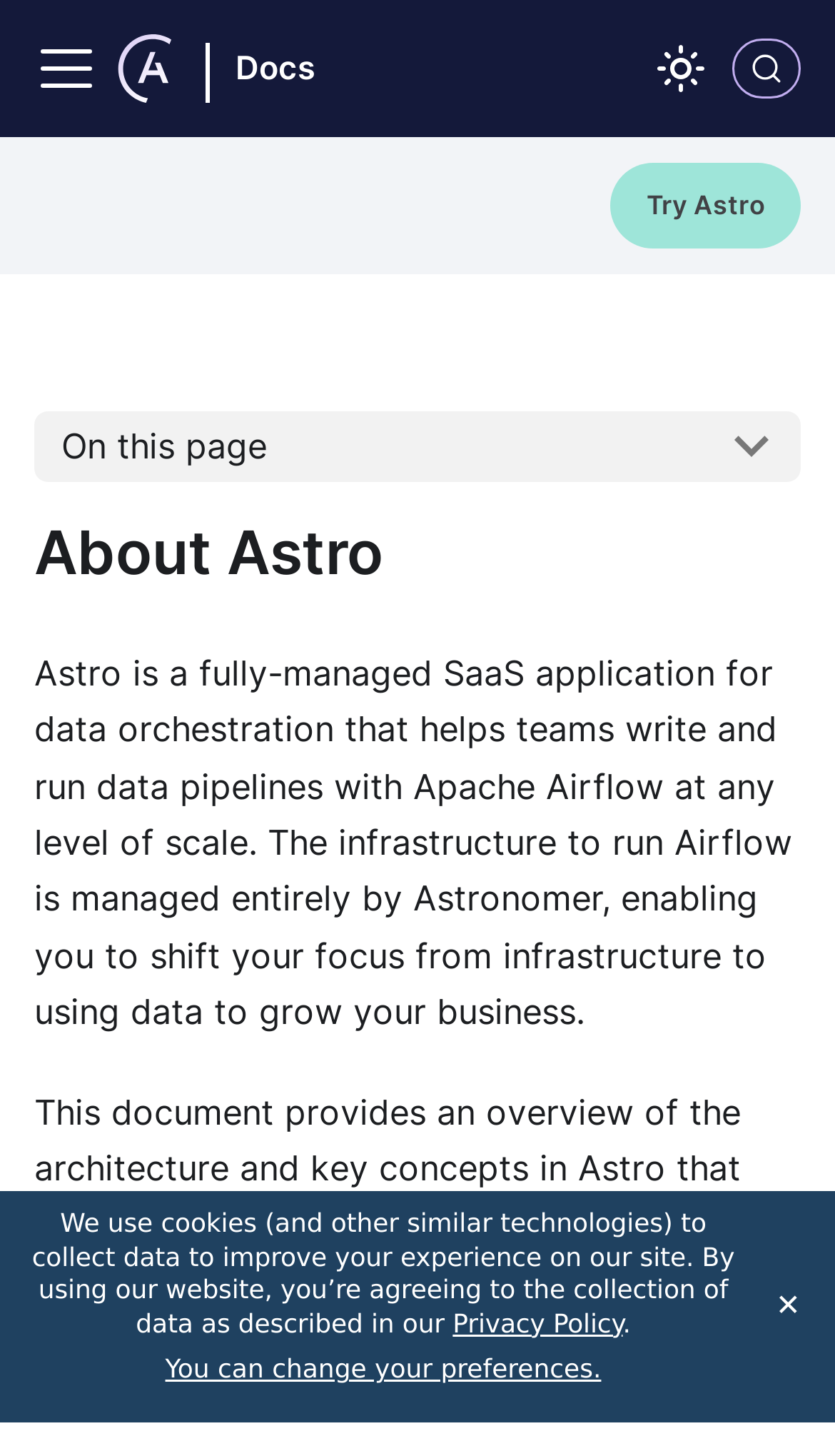Find the bounding box coordinates of the element to click in order to complete this instruction: "Visit Astronomer homepage". The bounding box coordinates must be four float numbers between 0 and 1, denoted as [left, top, right, bottom].

[0.138, 0.024, 0.241, 0.071]